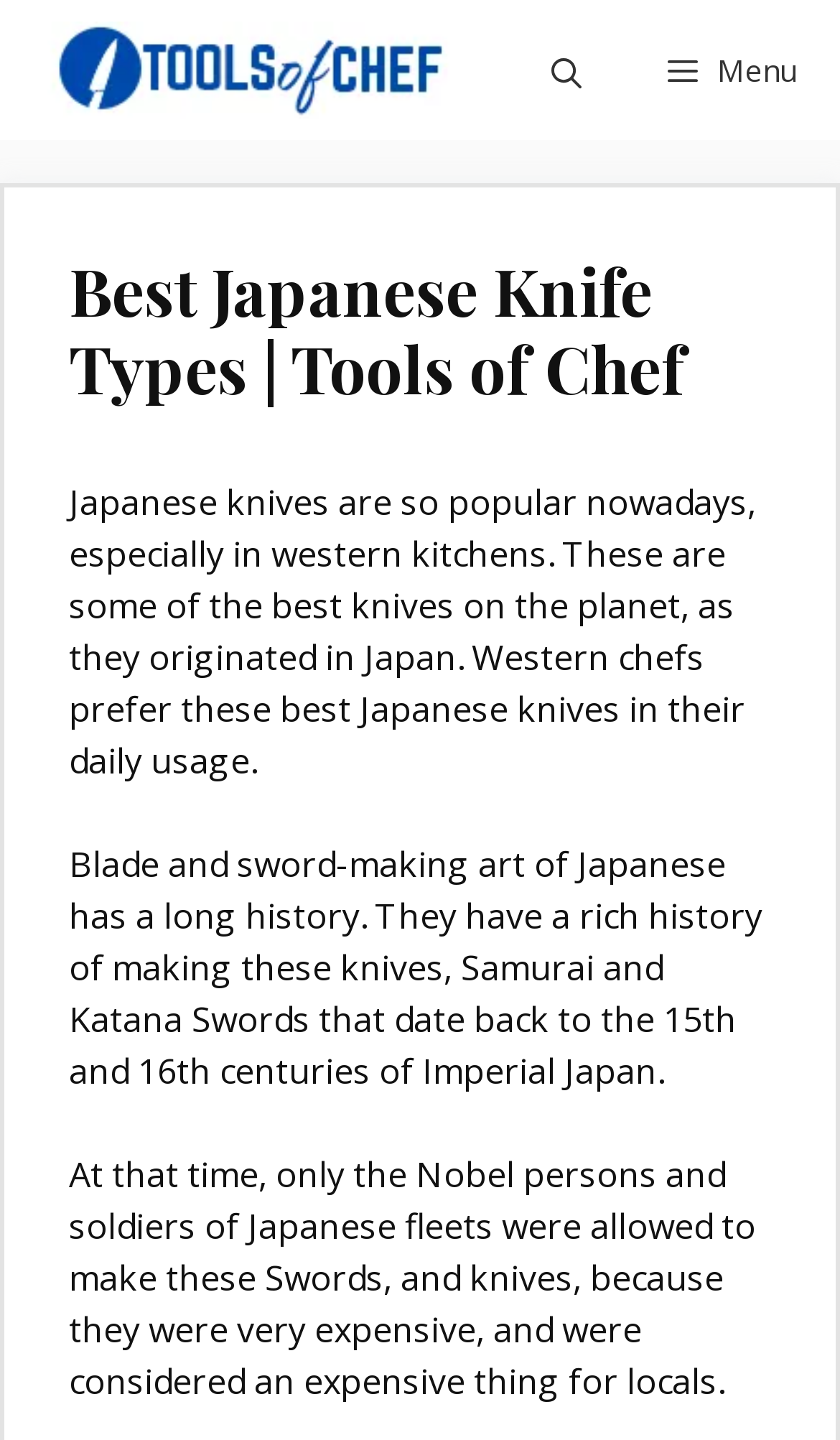Give a one-word or one-phrase response to the question: 
What is the history of Japanese knife-making?

Long history